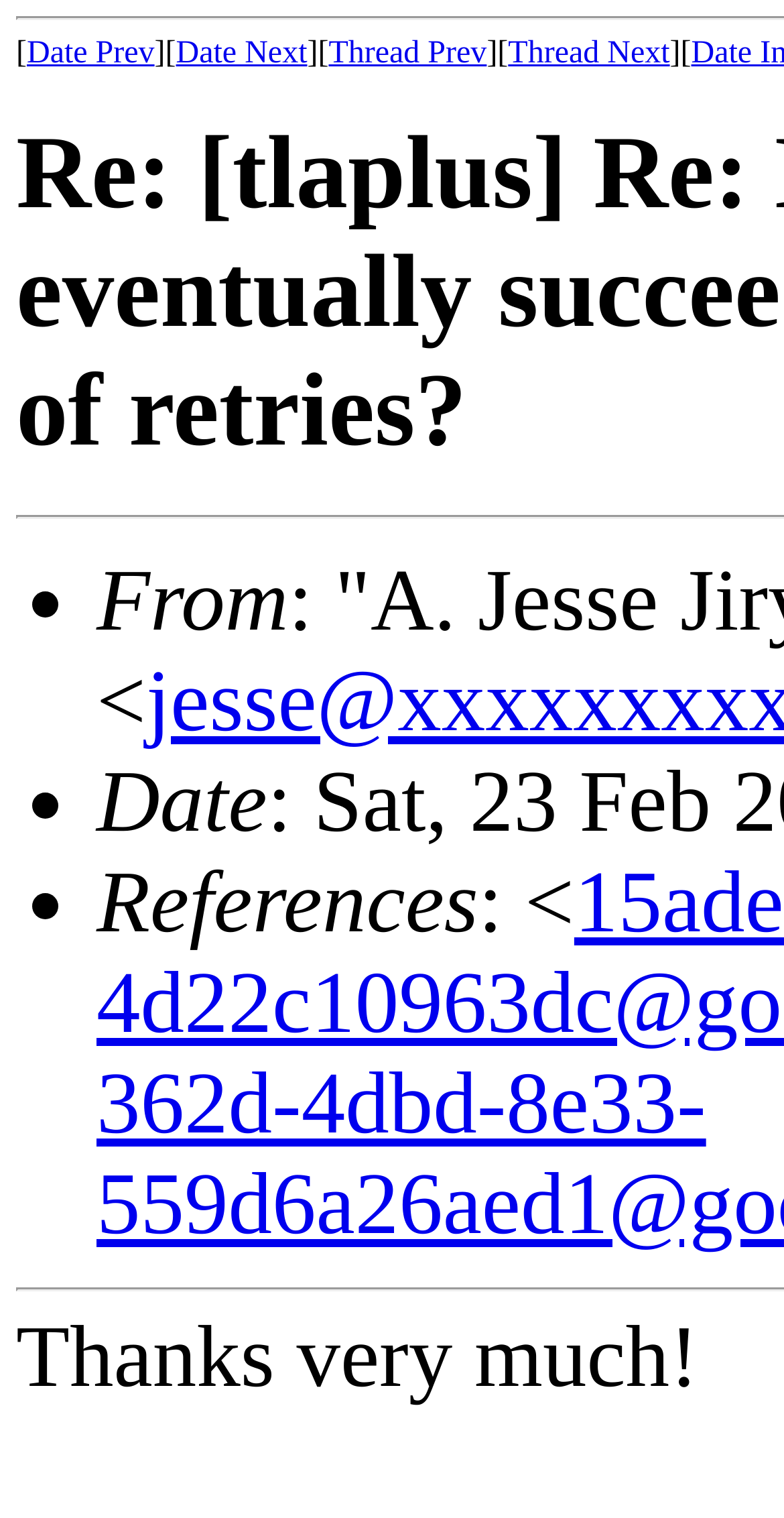Respond to the following question using a concise word or phrase: 
What is the first link on the top?

Date Prev